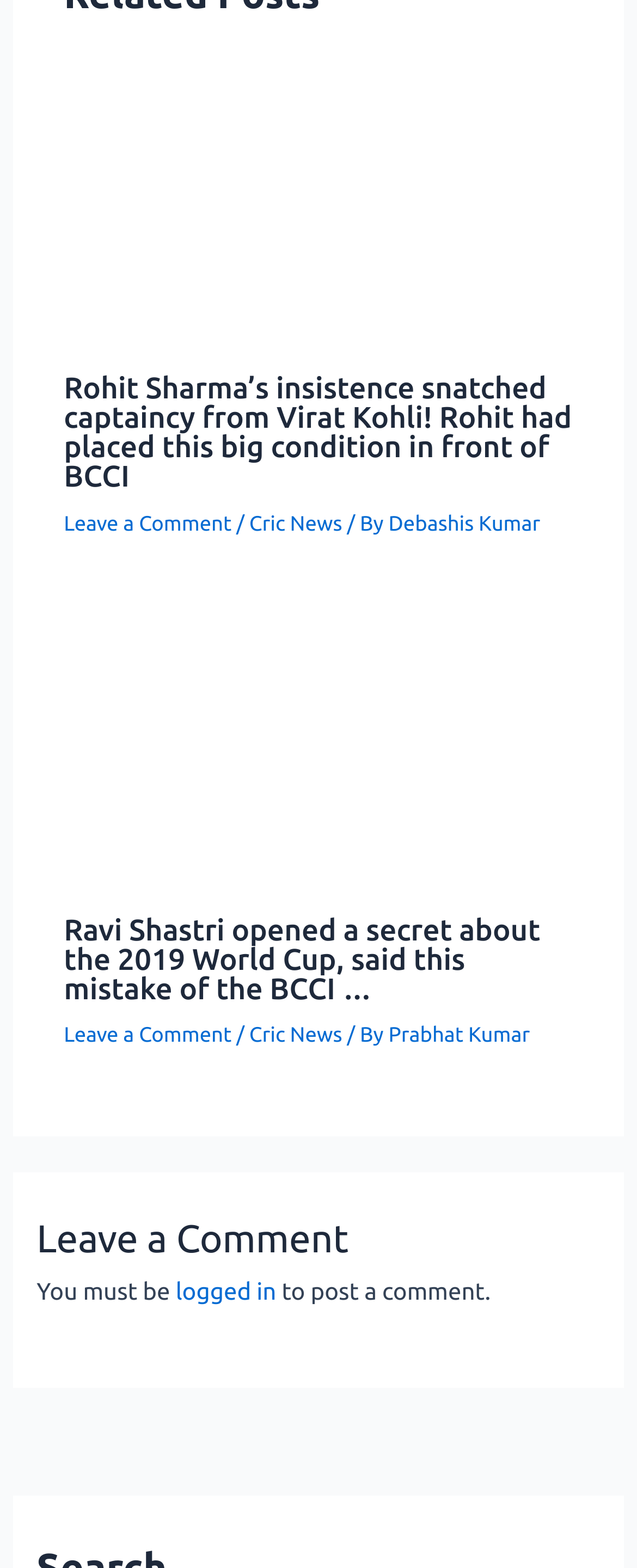Respond to the question below with a single word or phrase:
How many images are on this webpage?

2